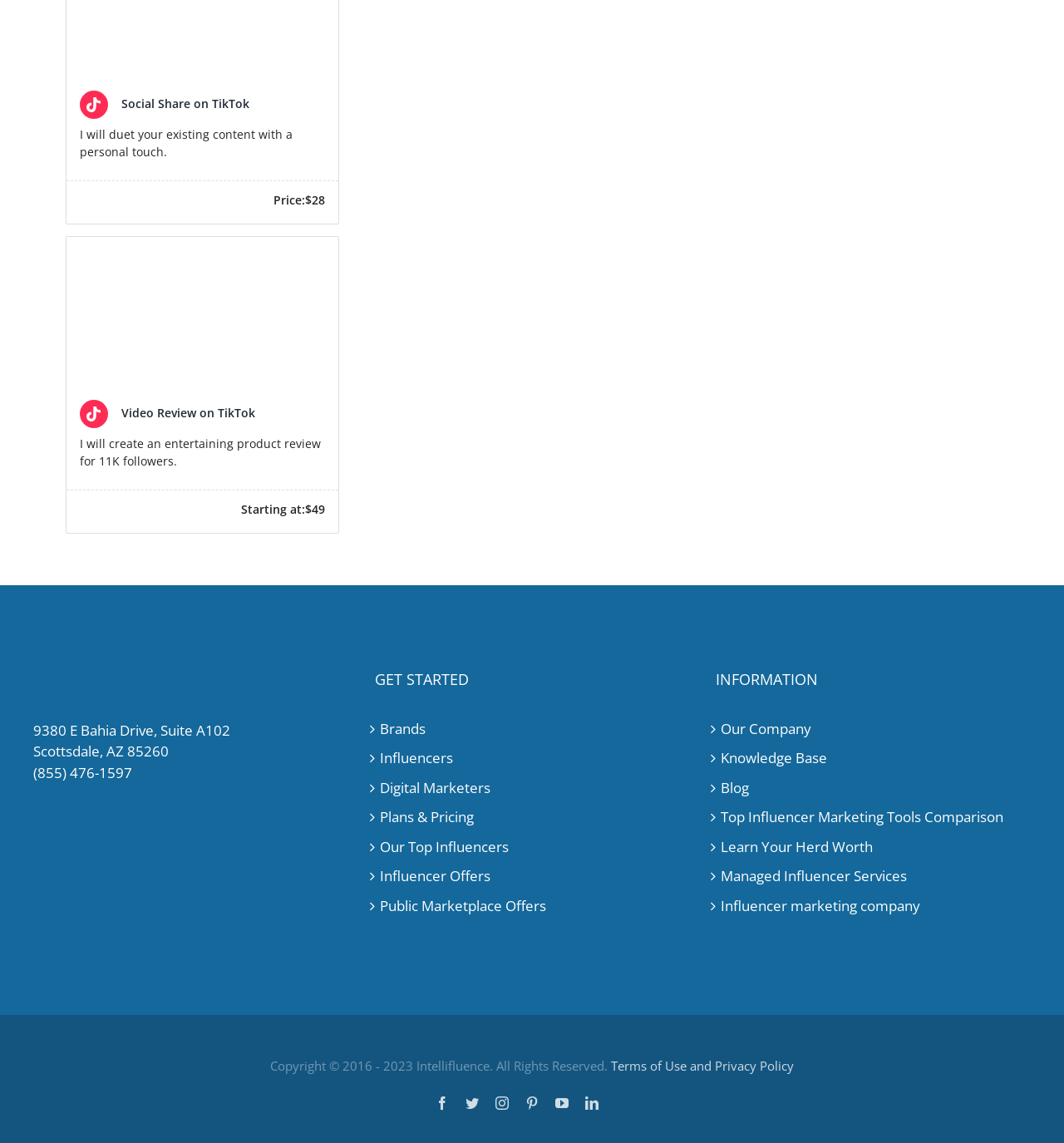Provide a short, one-word or phrase answer to the question below:
What is the company's phone number?

(855) 476-1597